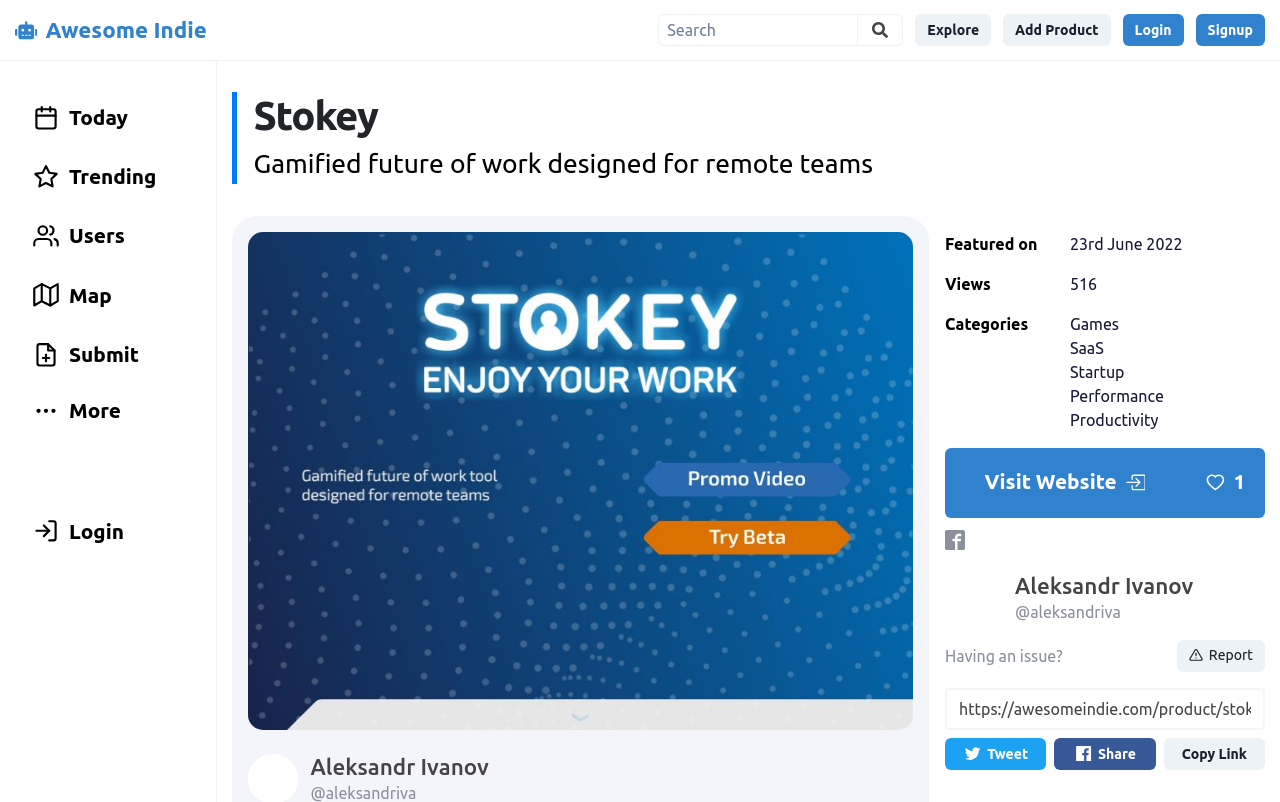Please give a one-word or short phrase response to the following question: 
What is the name of the app?

Stokey